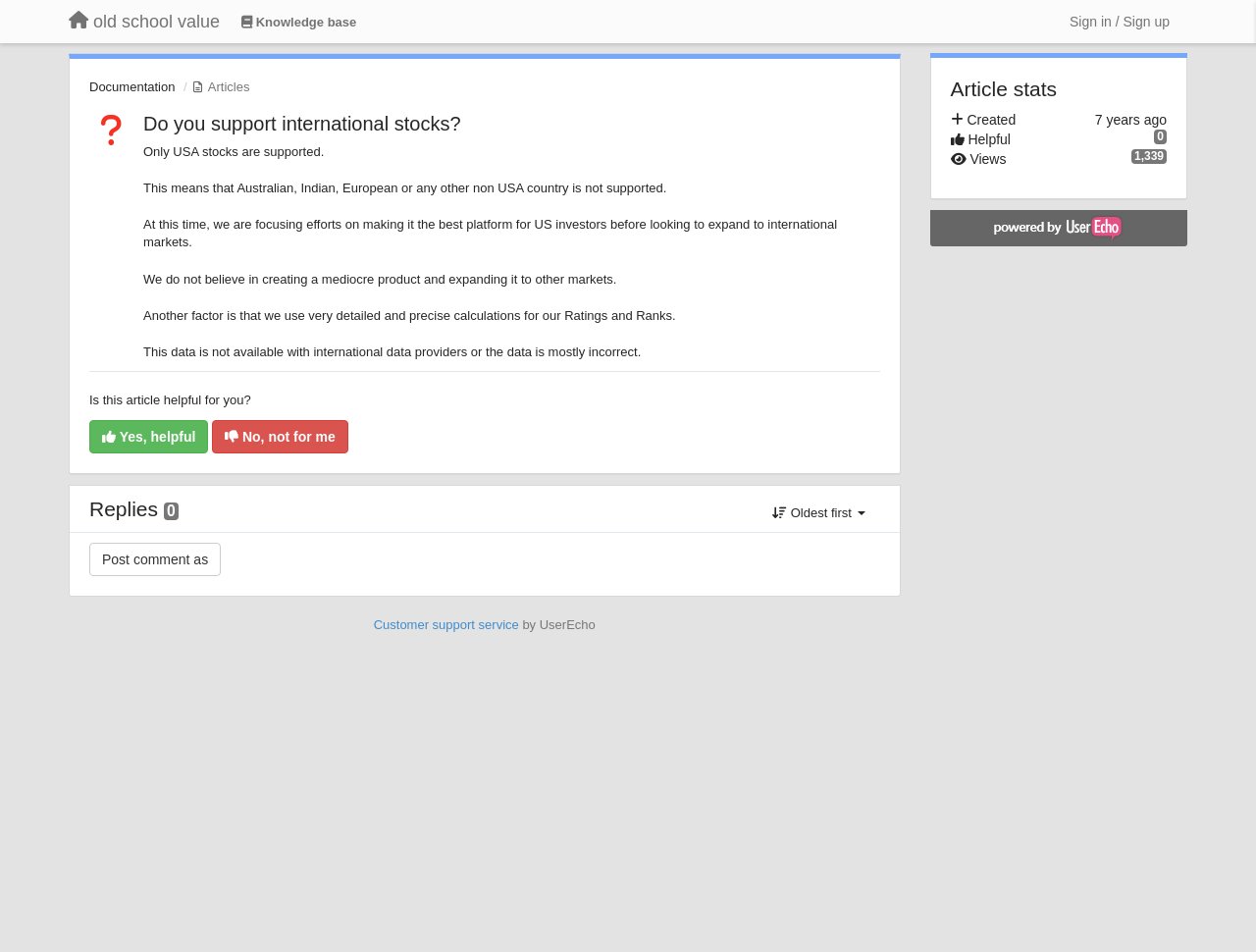What is the purpose of the 'Post comment as' button?
Answer the question based on the image using a single word or a brief phrase.

To post a comment